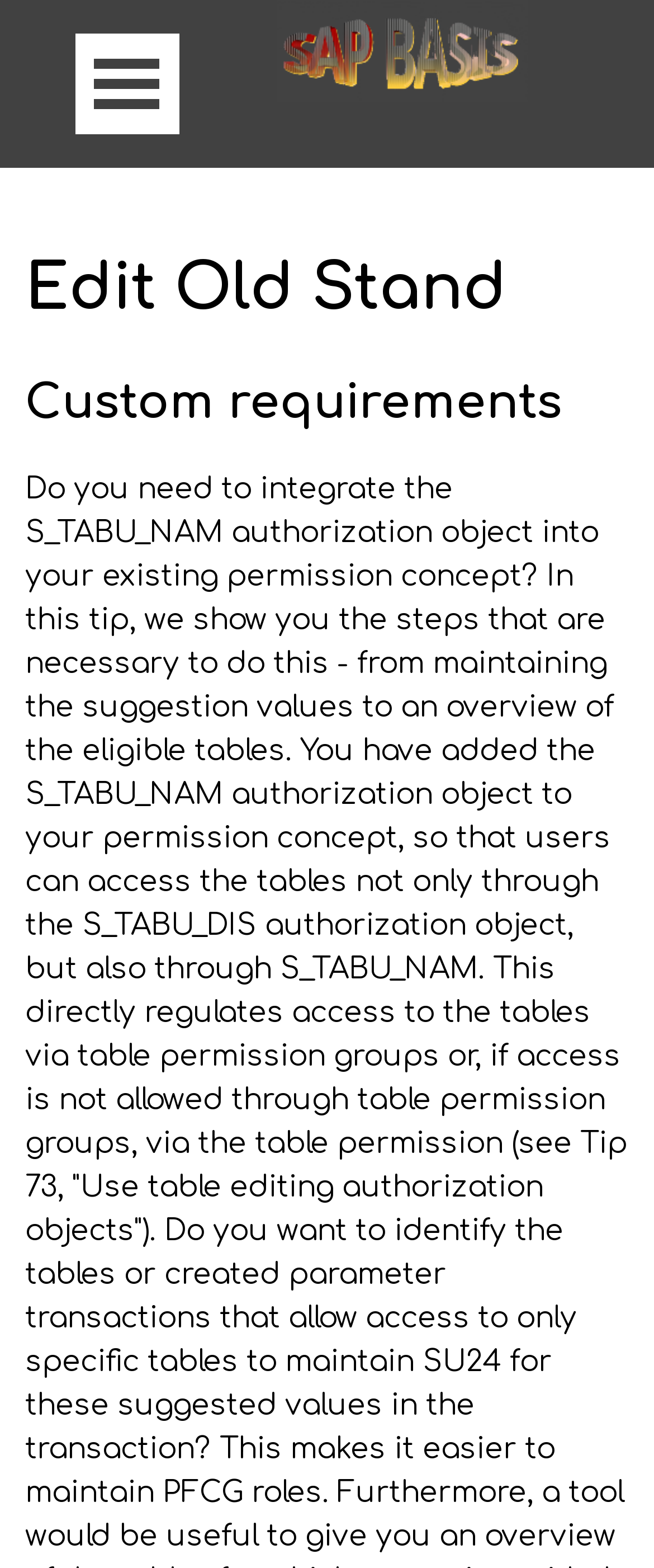Identify the bounding box coordinates for the UI element mentioned here: "alt="SAP Basis"". Provide the coordinates as four float values between 0 and 1, i.e., [left, top, right, bottom].

[0.423, 0.0, 0.808, 0.02]